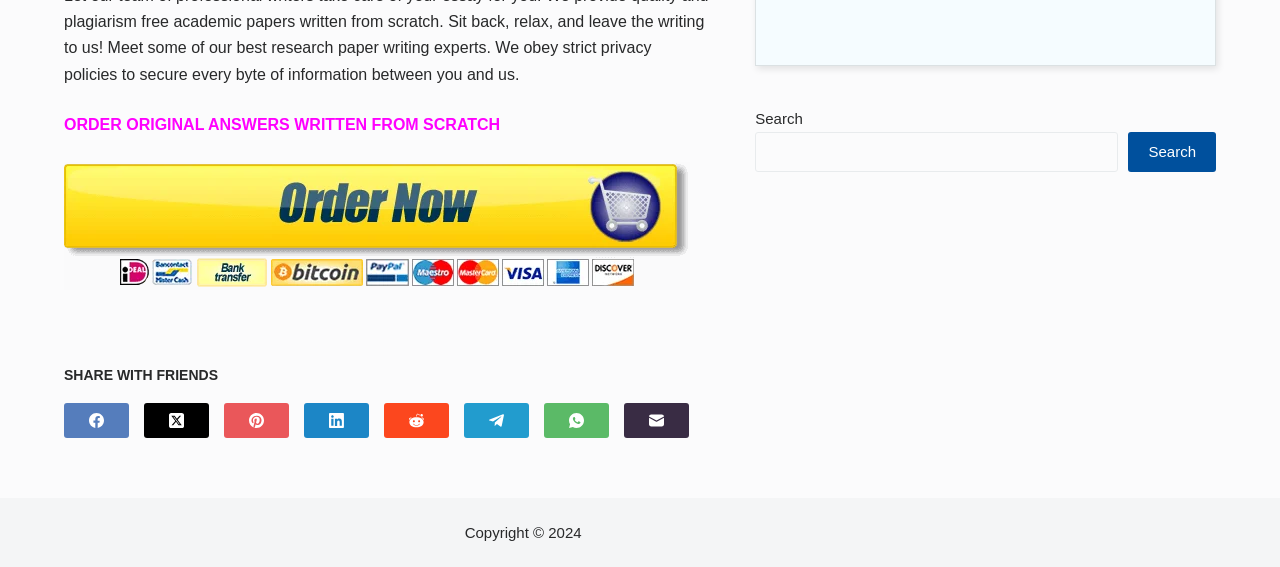What is the theme of the original answers written from scratch?
Could you answer the question in a detailed manner, providing as much information as possible?

The theme of the original answers written from scratch is likely academic, as the website provides a service to write original answers from scratch, suggesting that the website is catering to students or academics who need help with their assignments or research papers.